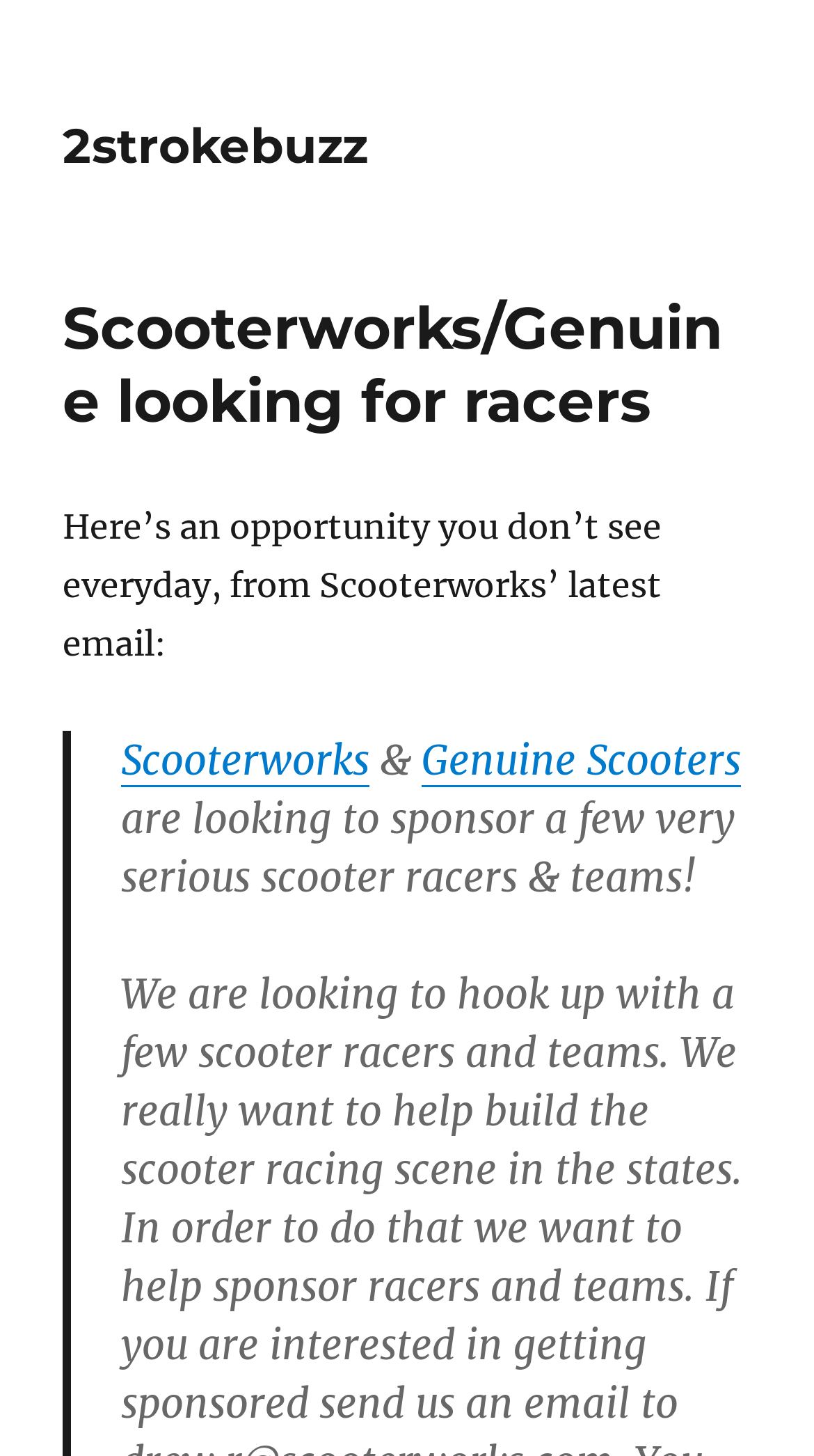Highlight the bounding box of the UI element that corresponds to this description: "Genuine Scooters".

[0.518, 0.505, 0.91, 0.539]